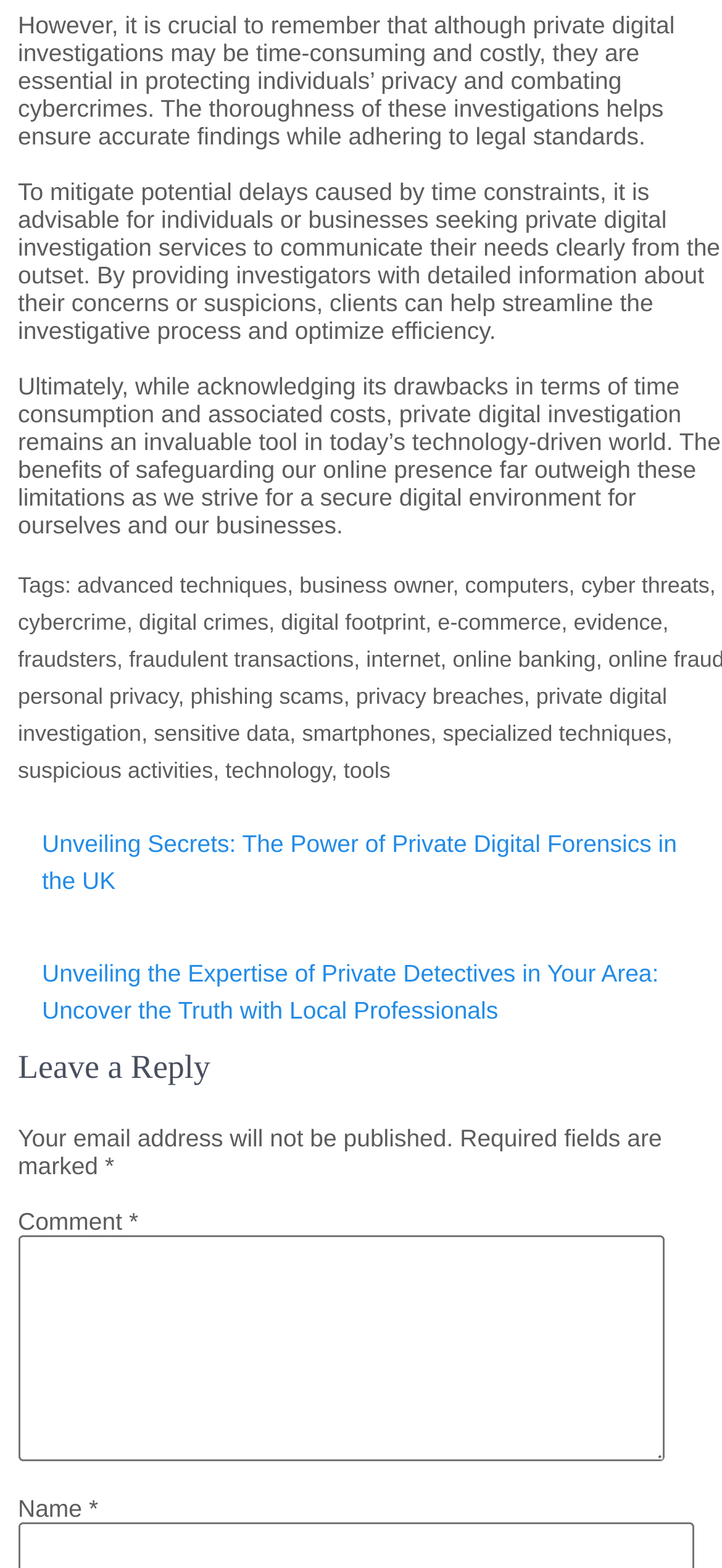Determine the bounding box coordinates of the element's region needed to click to follow the instruction: "Click on the 'cybercrime' link". Provide these coordinates as four float numbers between 0 and 1, formatted as [left, top, right, bottom].

[0.025, 0.388, 0.175, 0.405]